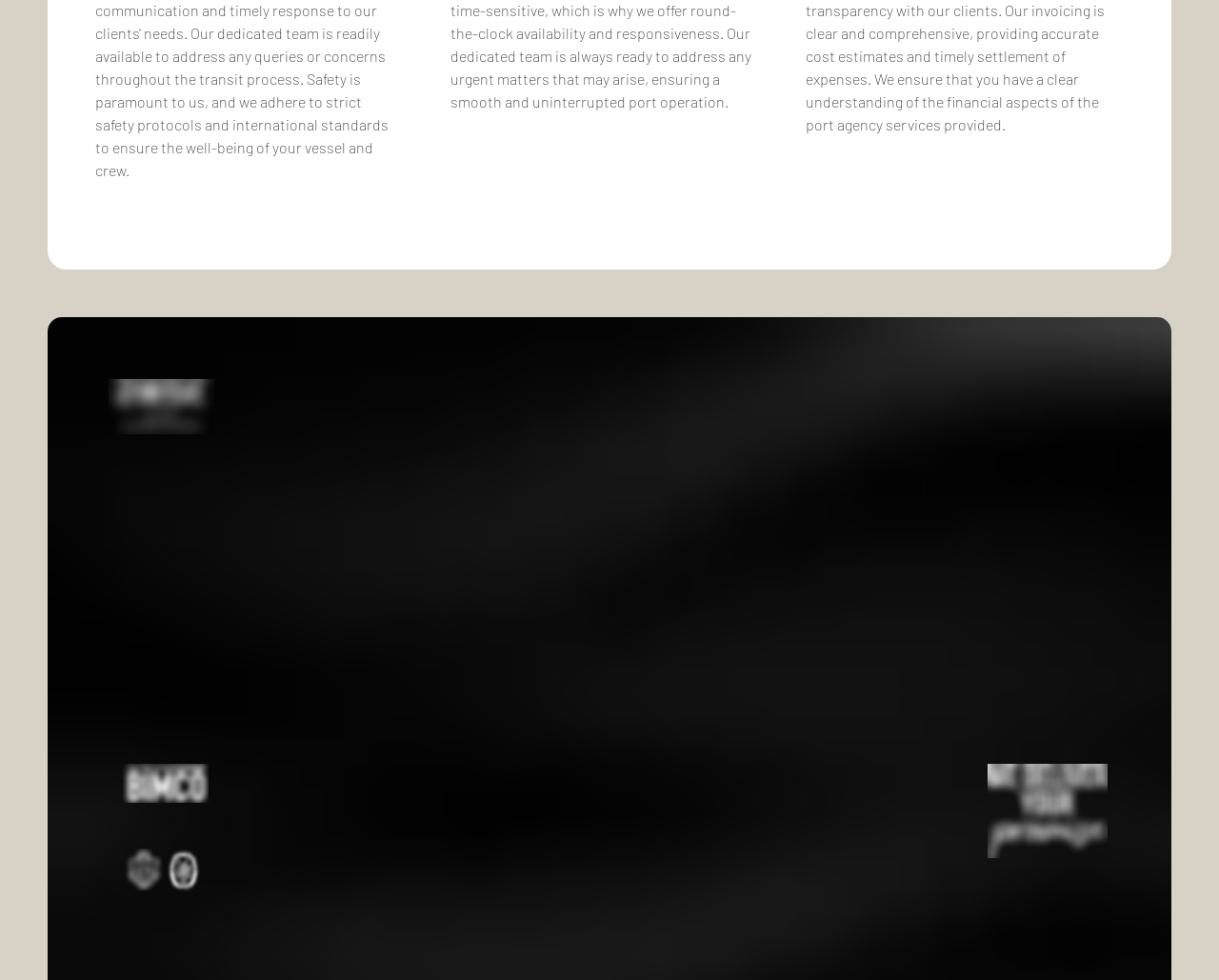Locate the bounding box coordinates of the element I should click to achieve the following instruction: "Go to Media Center".

[0.789, 0.387, 0.855, 0.404]